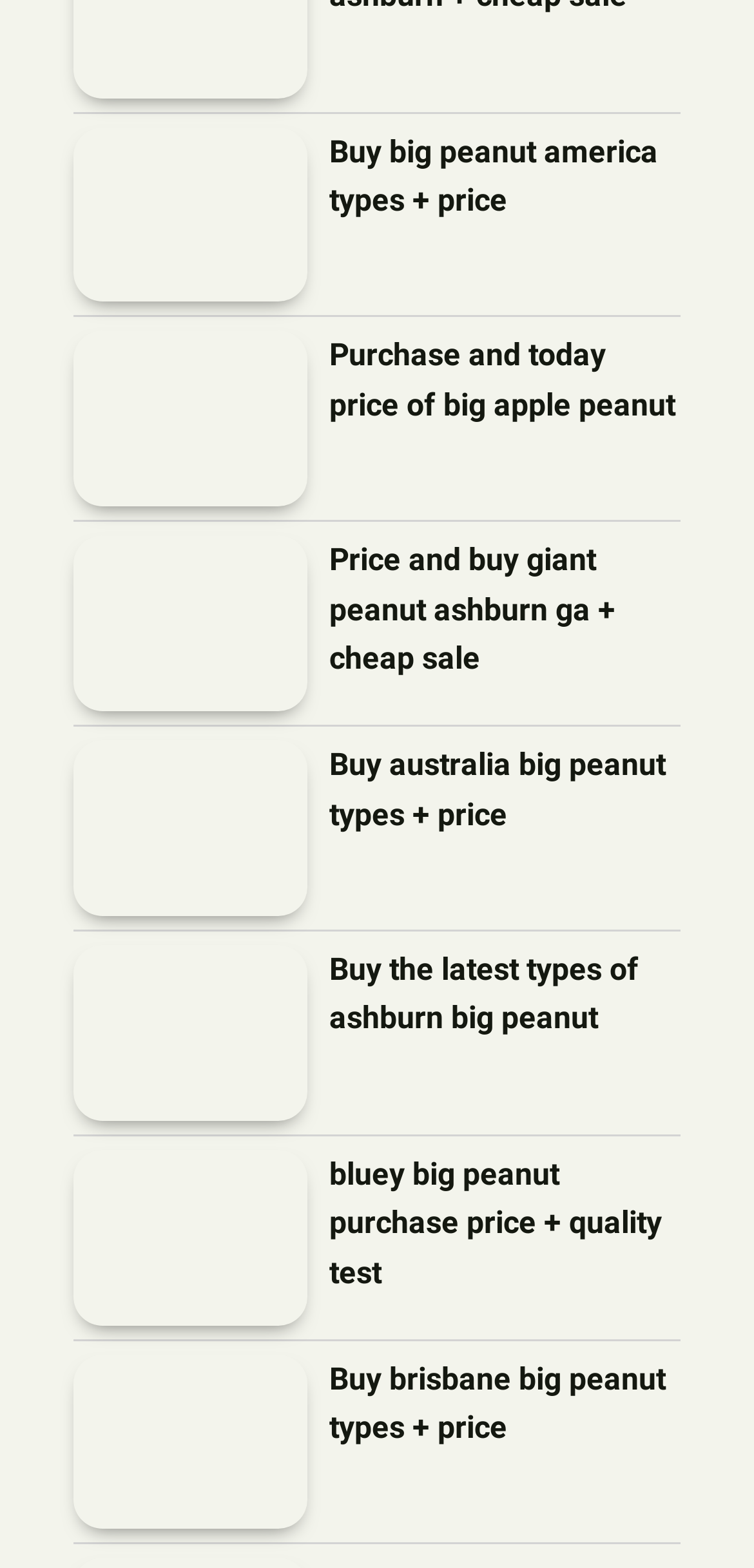Find the bounding box coordinates of the element's region that should be clicked in order to follow the given instruction: "Check the post date". The coordinates should consist of four float numbers between 0 and 1, i.e., [left, top, right, bottom].

None